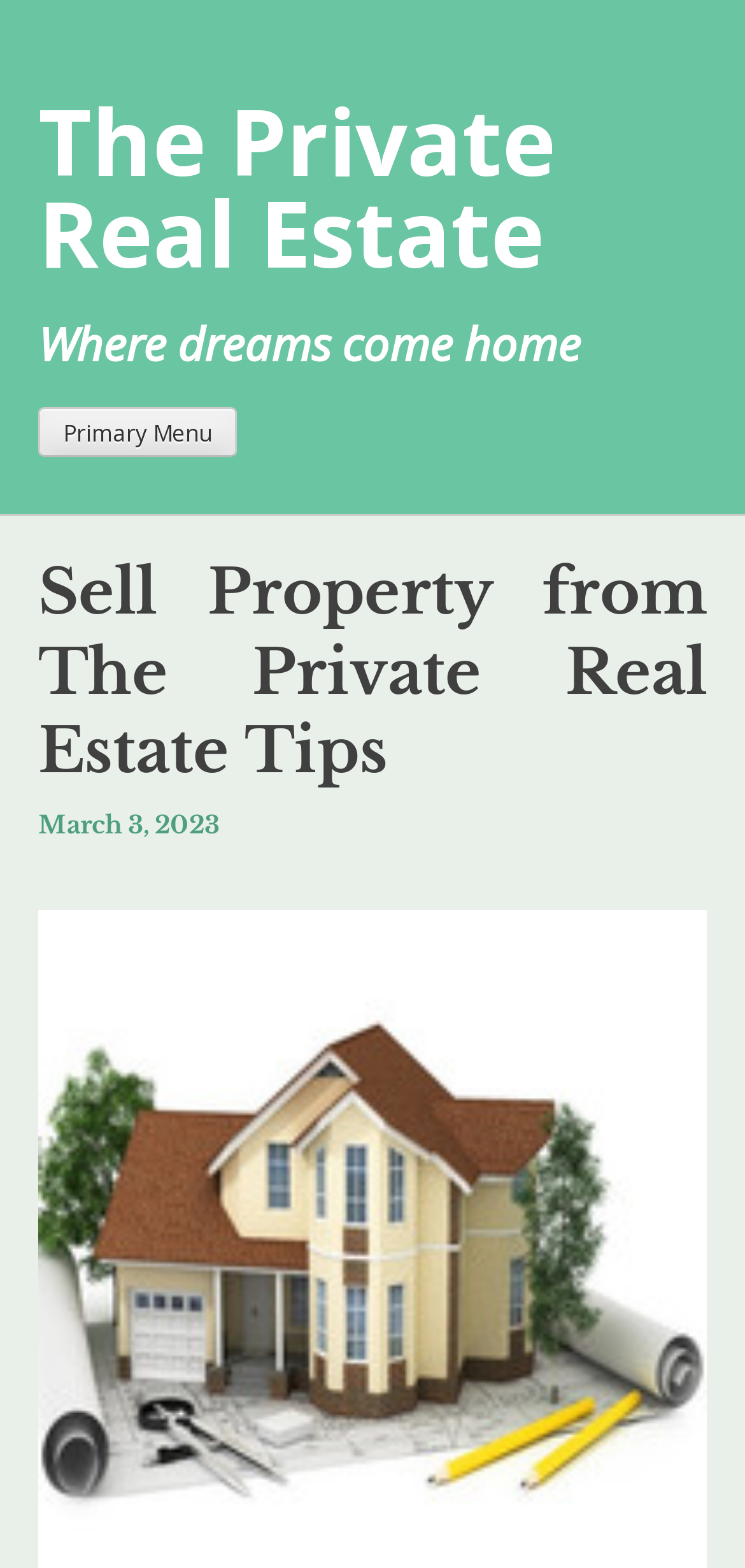Provide a short answer to the following question with just one word or phrase: What is the vertical position of the 'Sell Property from The Private Real Estate Tips' heading relative to the 'The Private Real Estate' heading?

Below